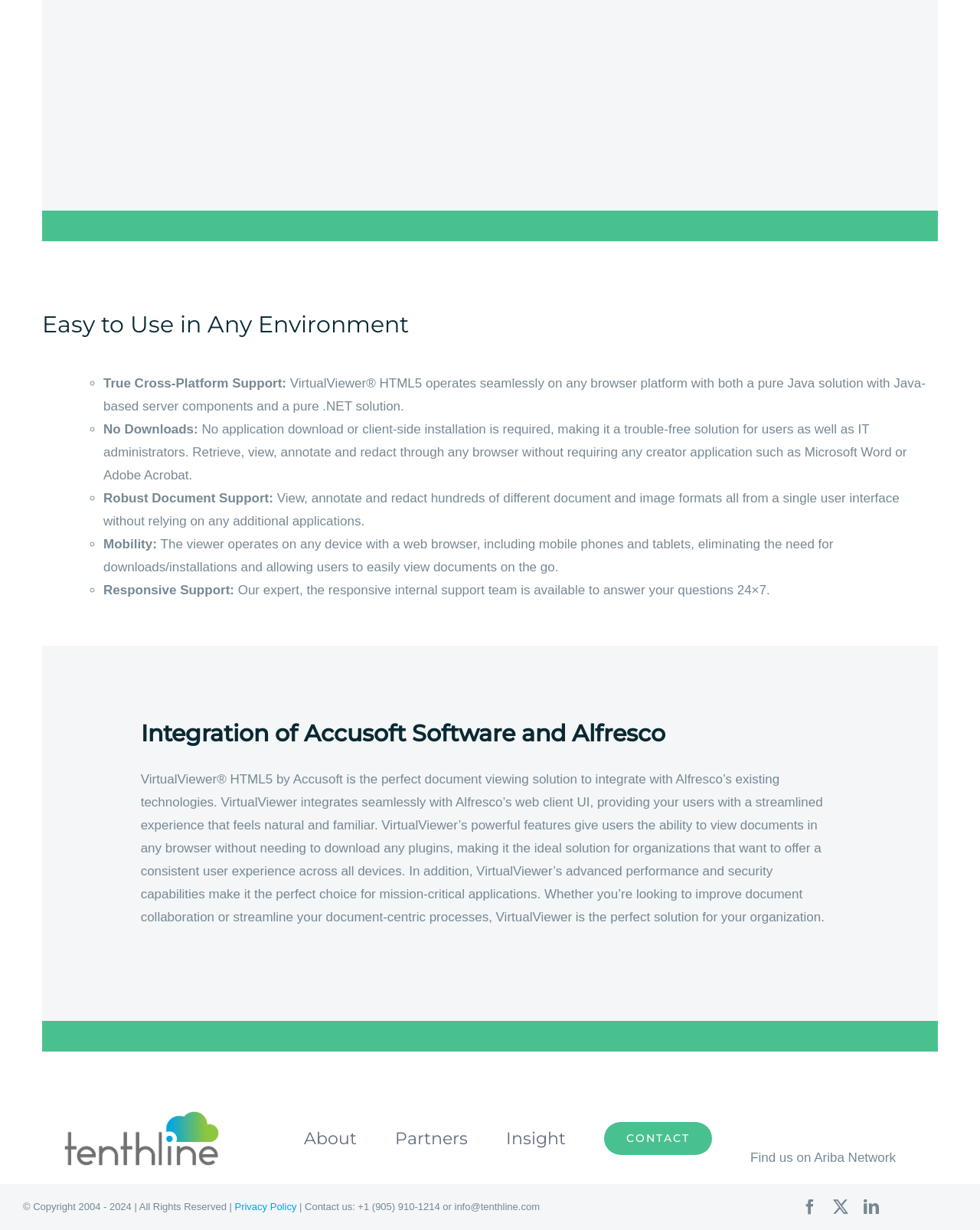Determine the bounding box coordinates of the section I need to click to execute the following instruction: "View the 'SAP Ariba Network' image". Provide the coordinates as four float numbers between 0 and 1, i.e., [left, top, right, bottom].

[0.82, 0.901, 0.859, 0.932]